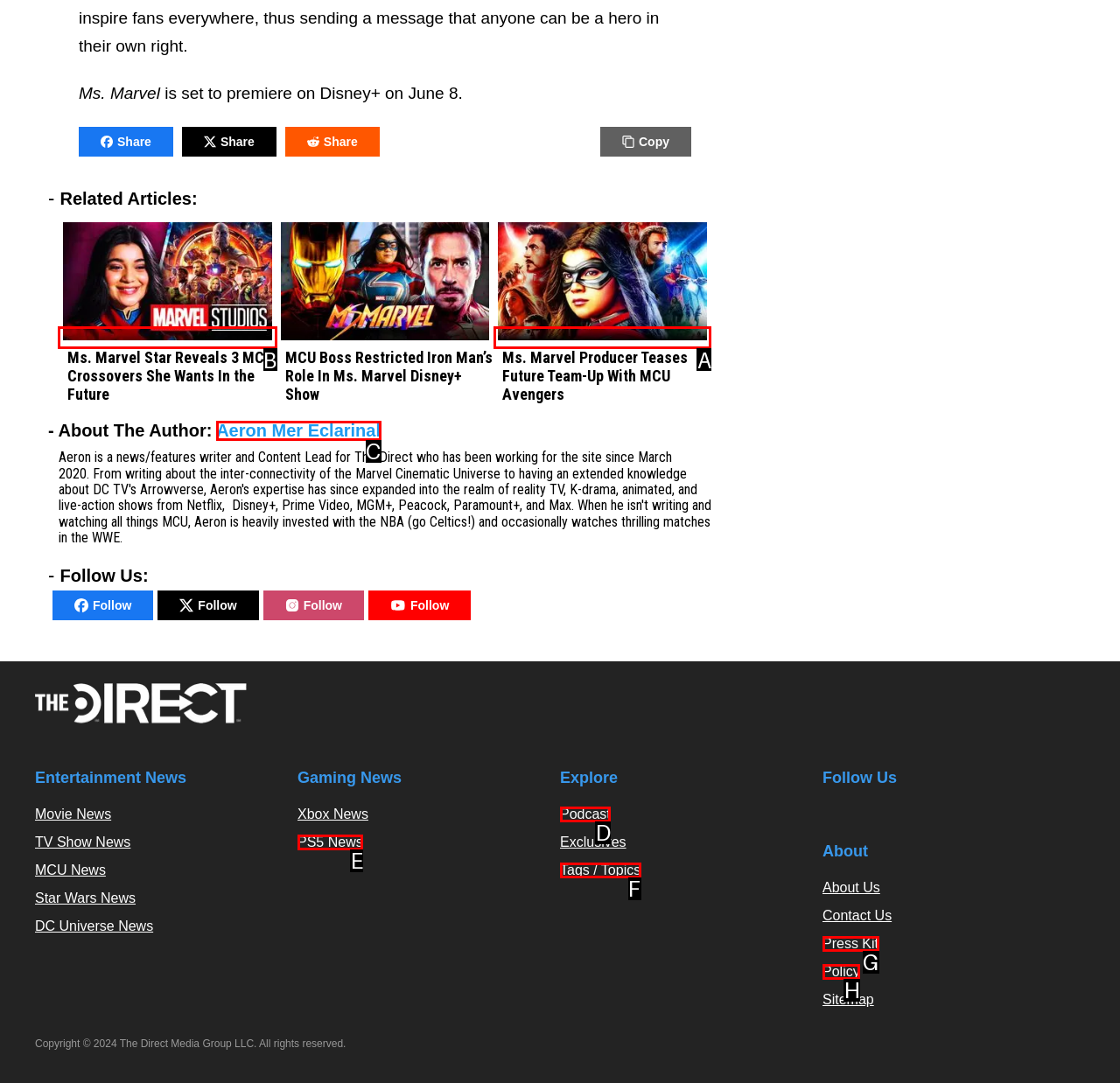Determine which element should be clicked for this task: Read 'Ms. Marvel Star Reveals 3 MCU Crossovers She Wants In the Future'
Answer with the letter of the selected option.

B